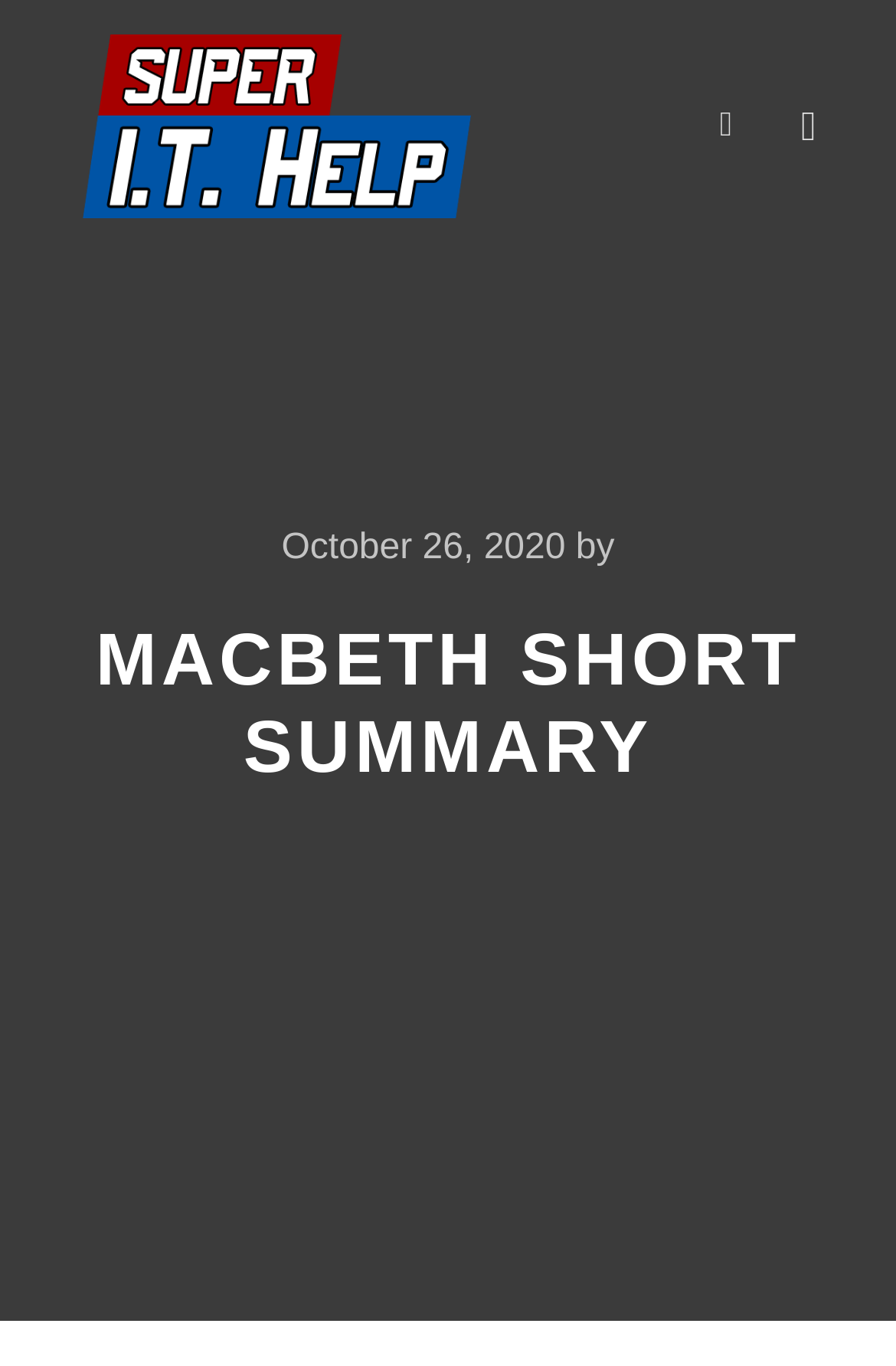Calculate the bounding box coordinates for the UI element based on the following description: "title="SUPER IT Help!"". Ensure the coordinates are four float numbers between 0 and 1, i.e., [left, top, right, bottom].

[0.051, 0.0, 0.564, 0.184]